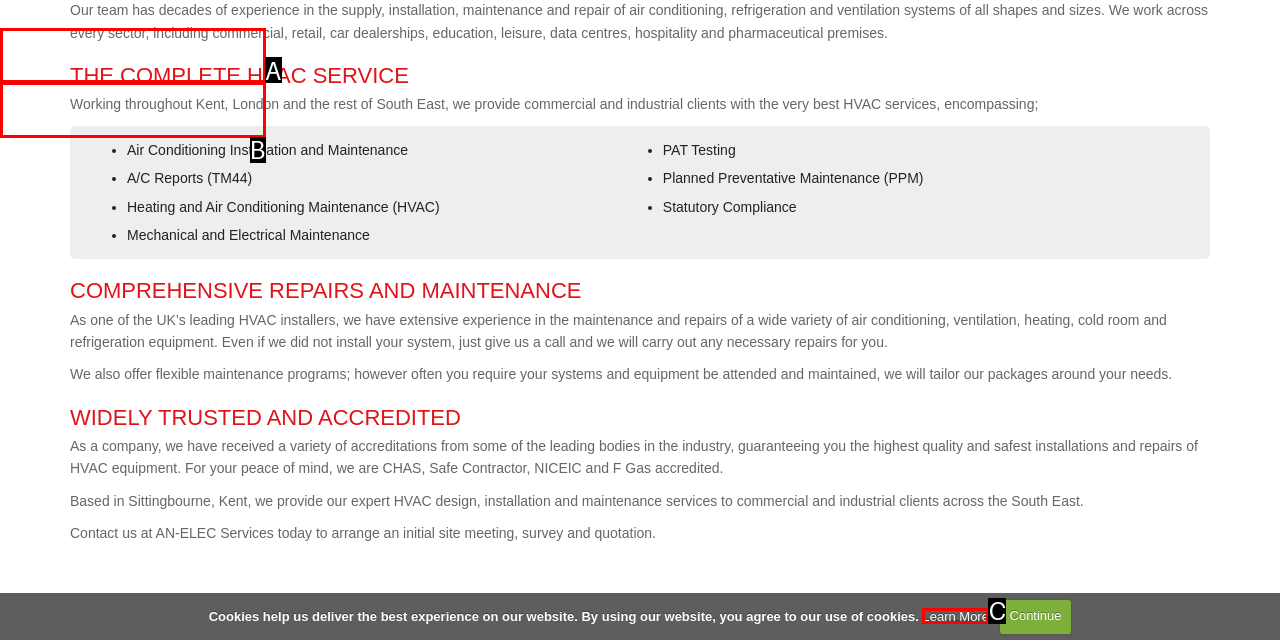Please provide the letter of the UI element that best fits the following description: Case Studies
Respond with the letter from the given choices only.

A